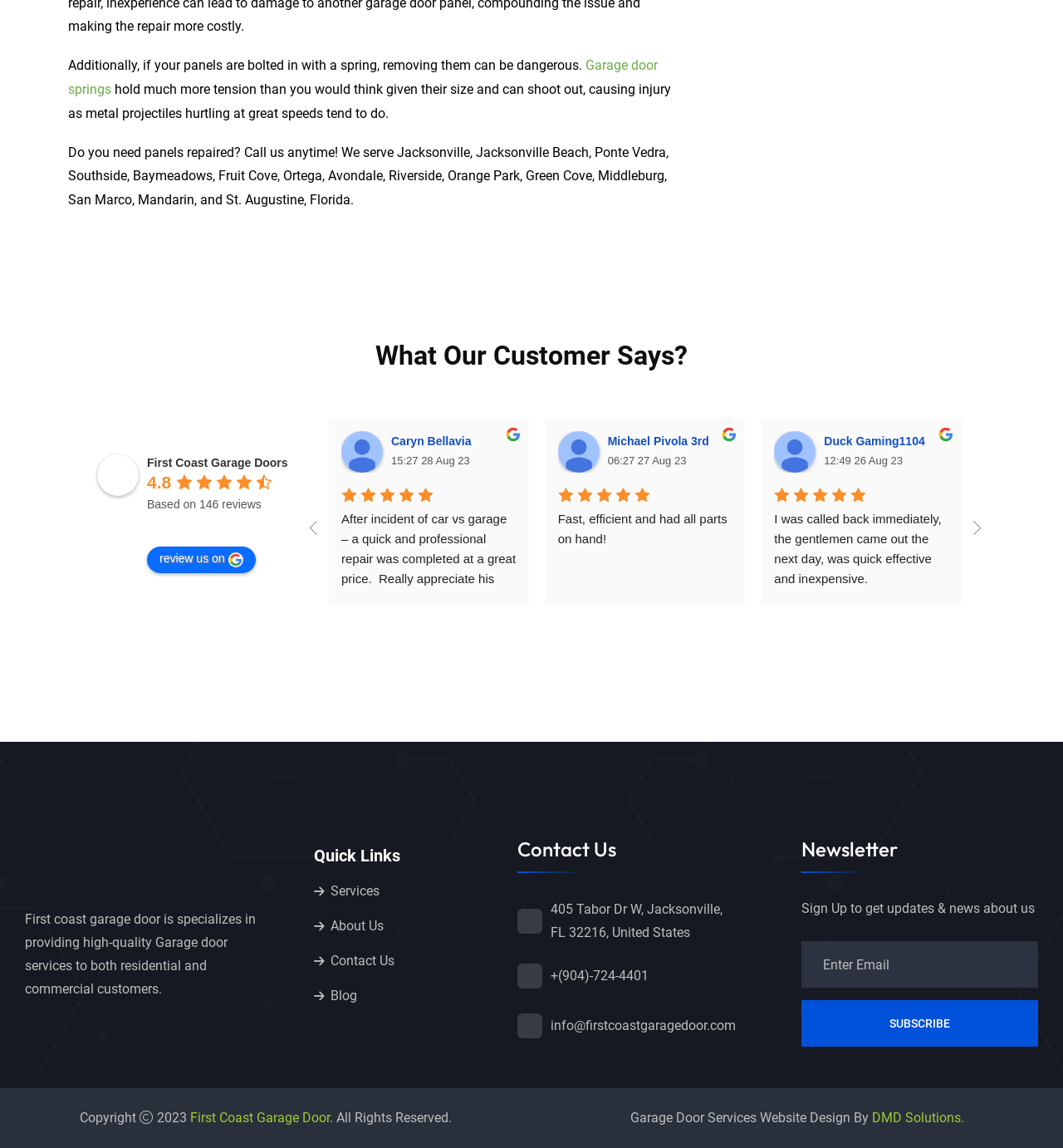Find the bounding box coordinates corresponding to the UI element with the description: "First Coast Garage Doors". The coordinates should be formatted as [left, top, right, bottom], with values as floats between 0 and 1.

[0.138, 0.397, 0.271, 0.409]